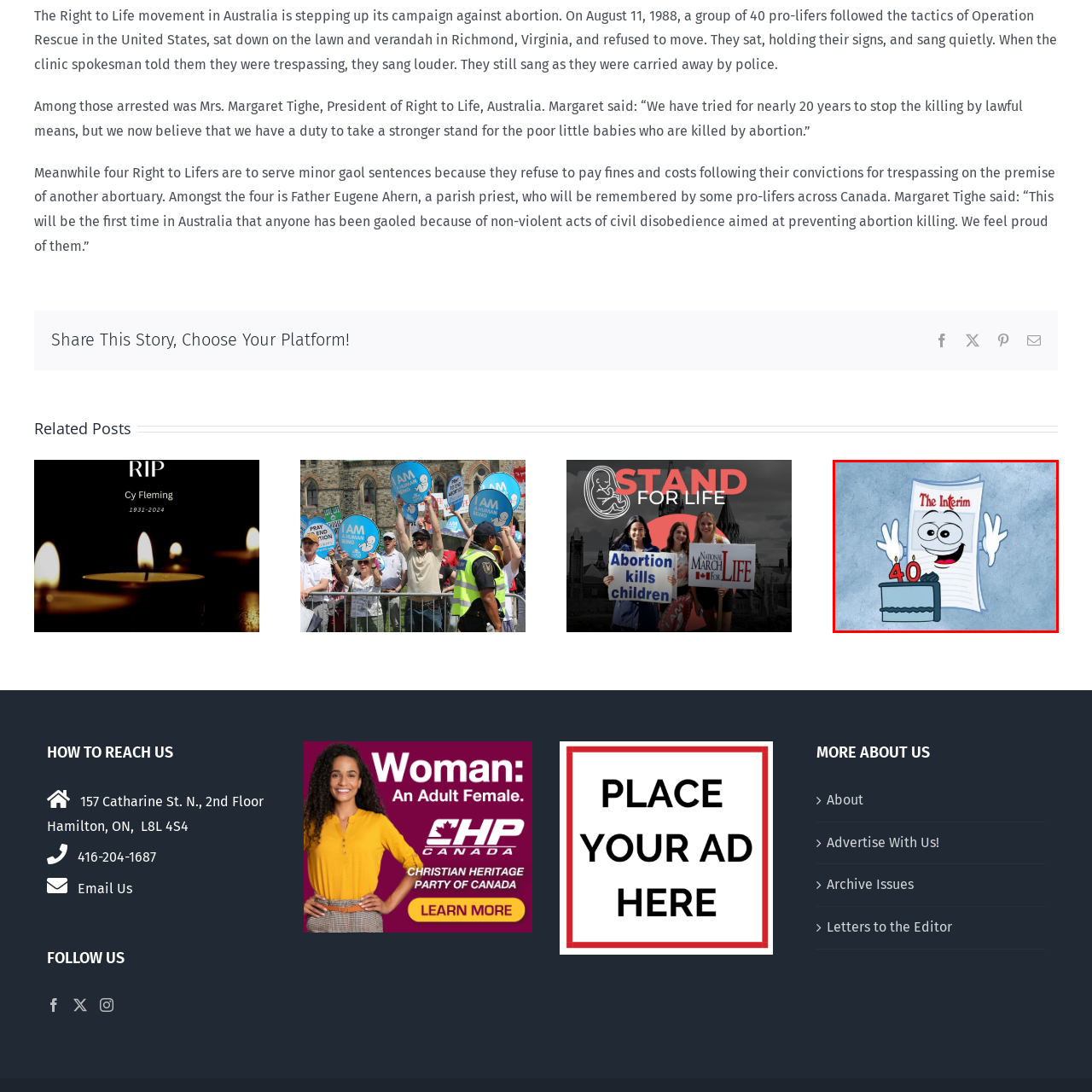Elaborate on the image contained within the red outline, providing as much detail as possible.

The image features a cheerful, cartoonish character representing "The Interim," celebrating its 40th anniversary. The character, resembling a smiling newspaper, stands beside a cake adorned with two candles marked "40." Its animated facial expressions and playful hand gestures enhance the celebratory mood, conveying a sense of joy and accomplishment. The background showcases a soft blue texture, further emphasizing the festive atmosphere, making it a fitting tribute to four decades of the publication's influence and contributions.